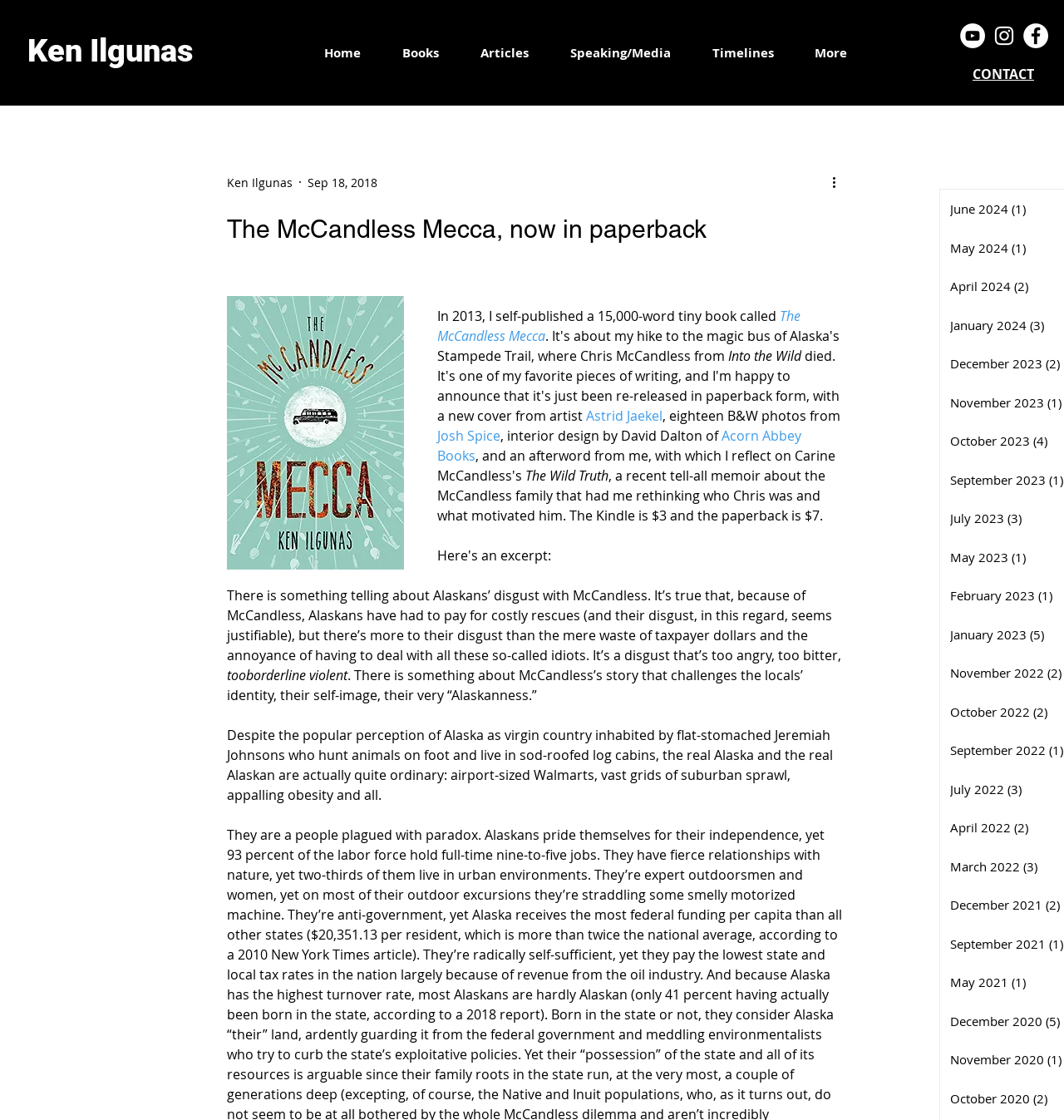Locate the UI element described by name="submit" value="Submit" and provide its bounding box coordinates. Use the format (top-left x, top-left y, bottom-right x, bottom-right y) with all values as floating point numbers between 0 and 1.

None